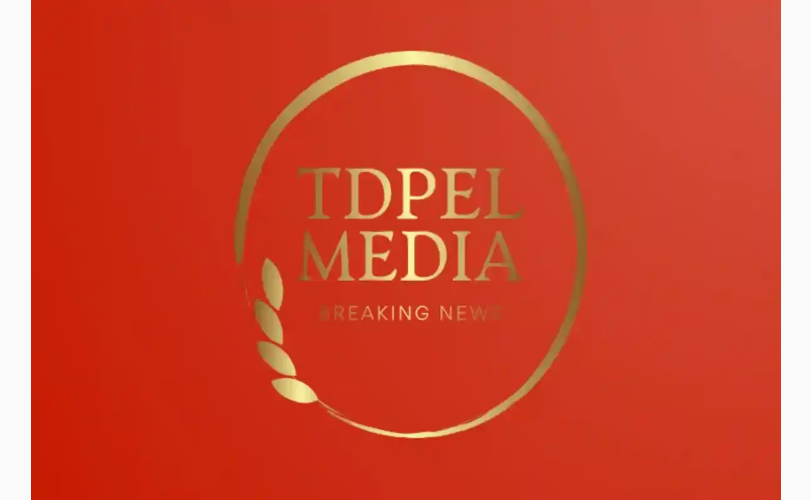Please analyze the image and give a detailed answer to the question:
What is the shape of the emblem?

The shape of the emblem is circular because the caption describes it as a circular emblem highlighted in gold, featuring the text 'TDPel MEDIA' in a bold, elegant font.